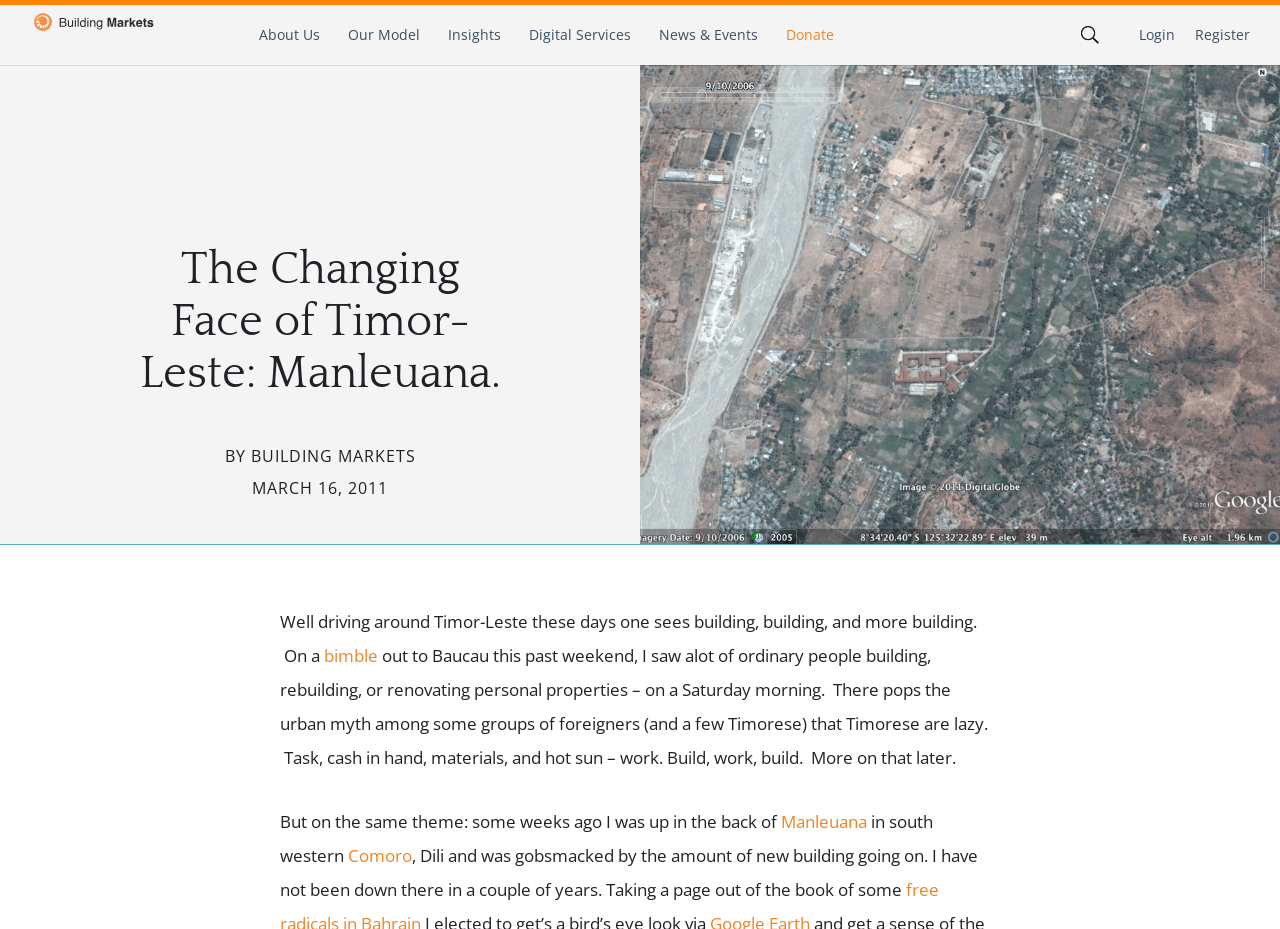Examine the image carefully and respond to the question with a detailed answer: 
What is the author's purpose in writing the article?

The author's purpose in writing the article is to share their observations and experiences about the building activities in Timor-Leste, and to provide a counter-narrative to the common myth that Timorese people are lazy.